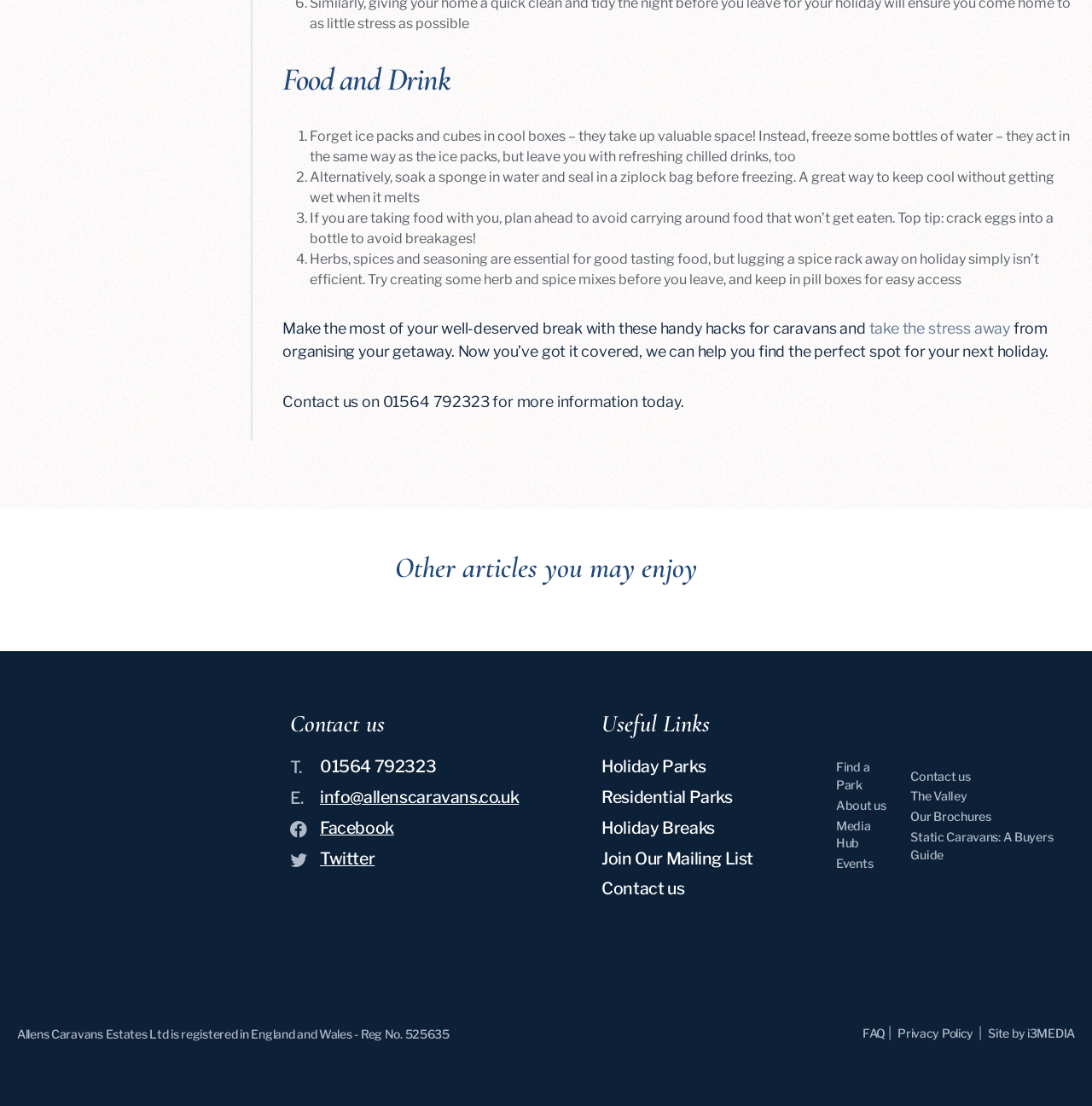Consider the image and give a detailed and elaborate answer to the question: 
What is the phone number to contact for more information?

The phone number to contact for more information is 01564 792323, which is mentioned in the 'Contact us' section of the webpage.